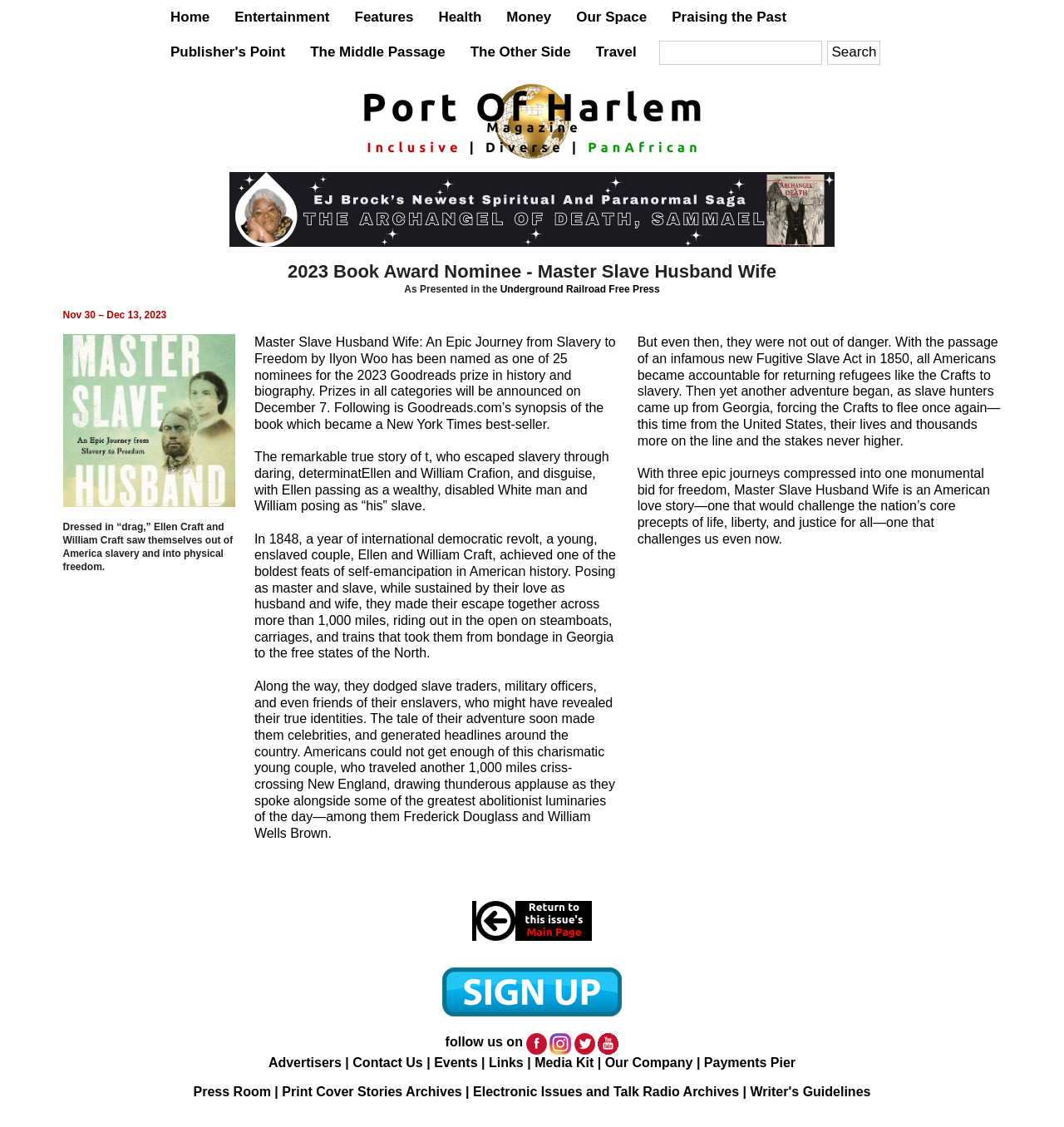Please locate the bounding box coordinates of the element that should be clicked to achieve the given instruction: "Follow on Facebook".

[0.494, 0.92, 0.514, 0.931]